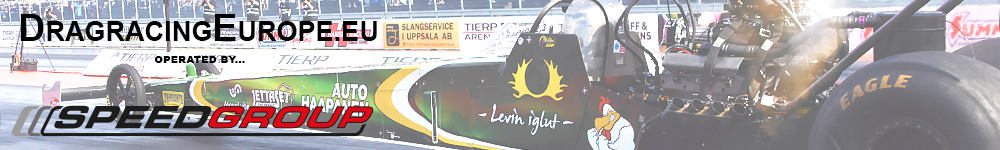Please provide a comprehensive response to the question based on the details in the image: Who operates DragRacingEurope.eu?

The upper section of the image displays the logo of DragRacingEurope.eu, and the caption indicates that it is operated by Speedgroup, a significant player in the European drag racing scene.